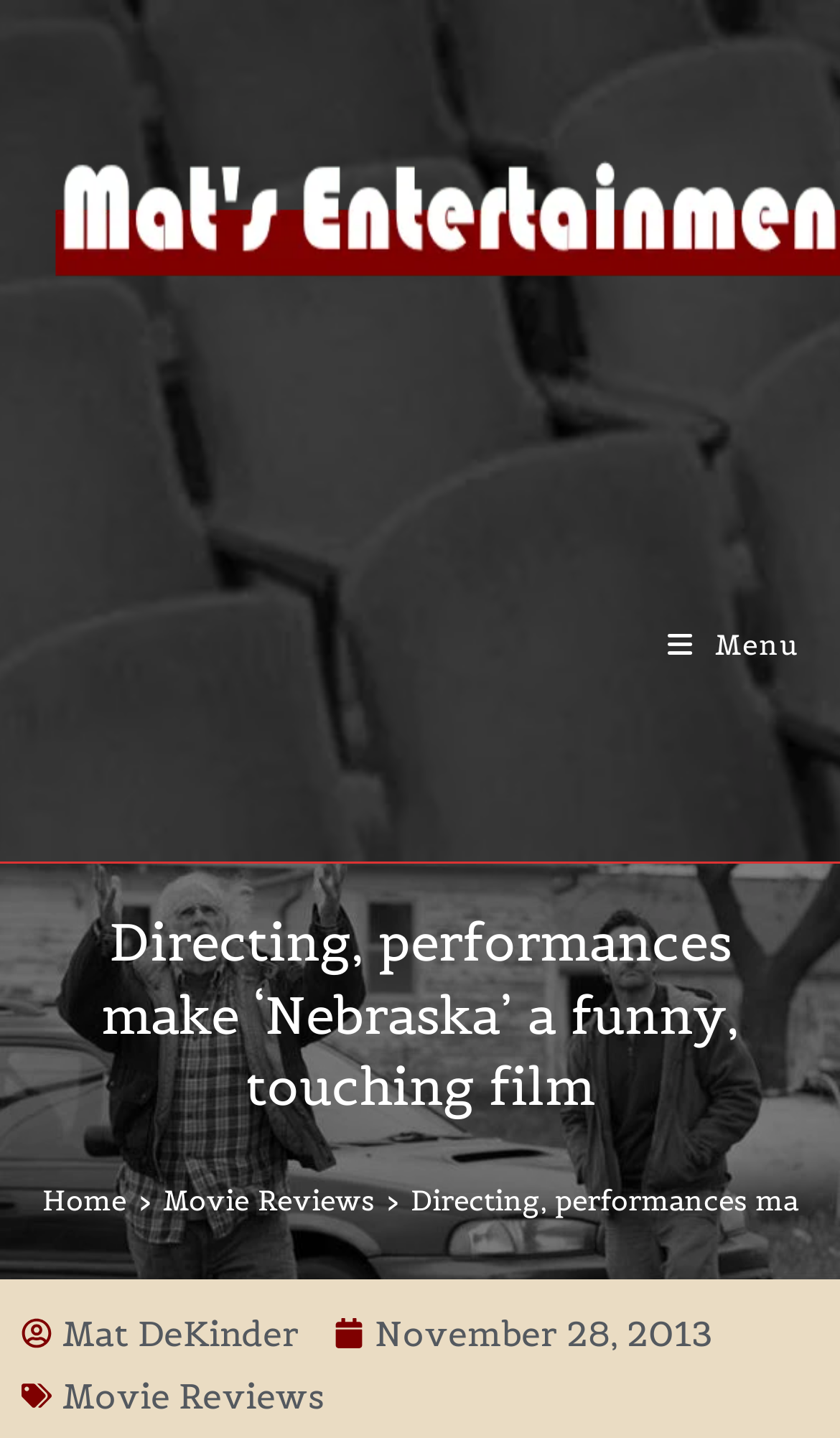Given the description "November 28, 2013", determine the bounding box of the corresponding UI element.

[0.397, 0.906, 0.849, 0.949]